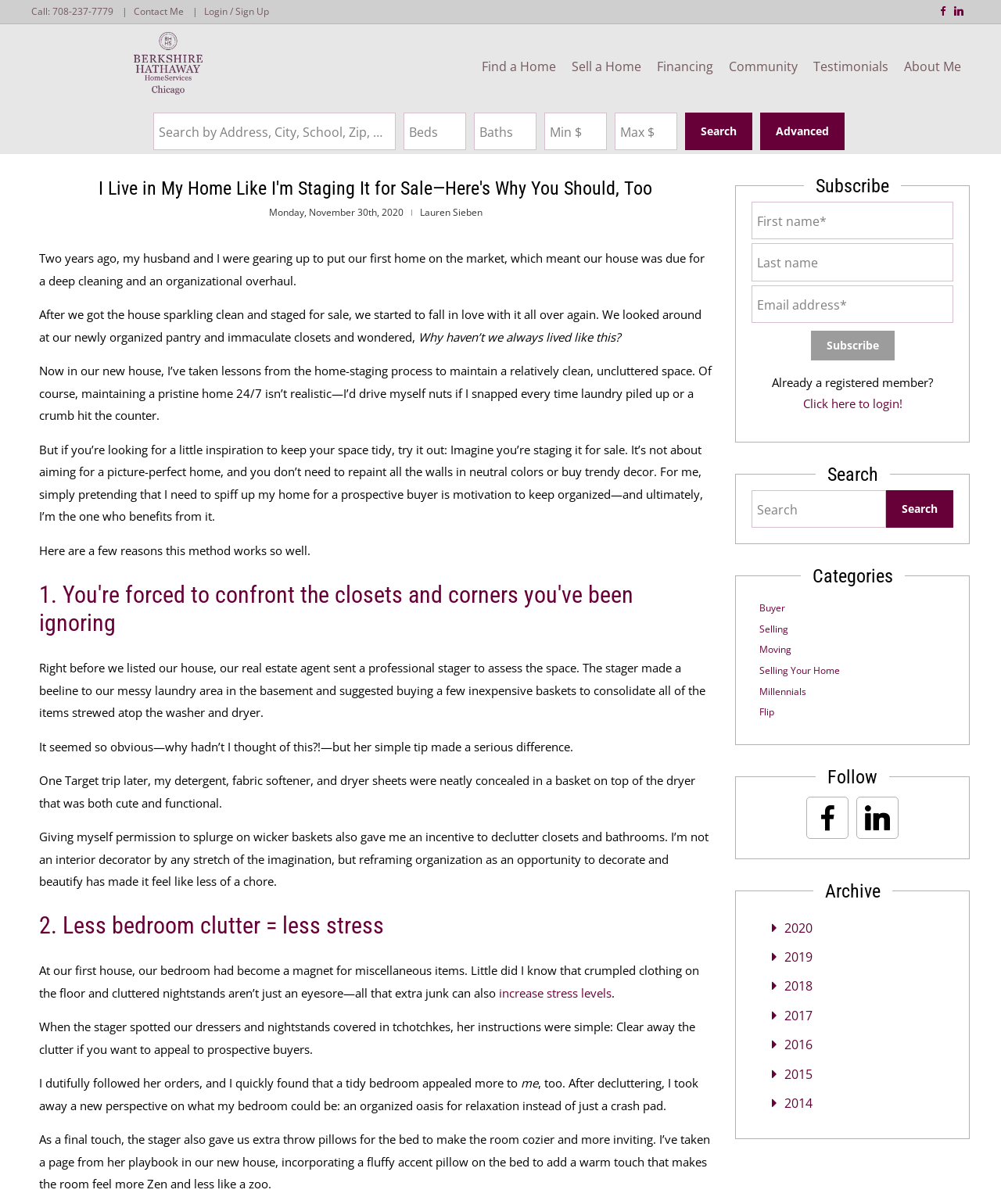Provide the bounding box coordinates for the UI element described in this sentence: "Login". The coordinates should be four float values between 0 and 1, i.e., [left, top, right, bottom].

[0.208, 0.039, 0.236, 0.051]